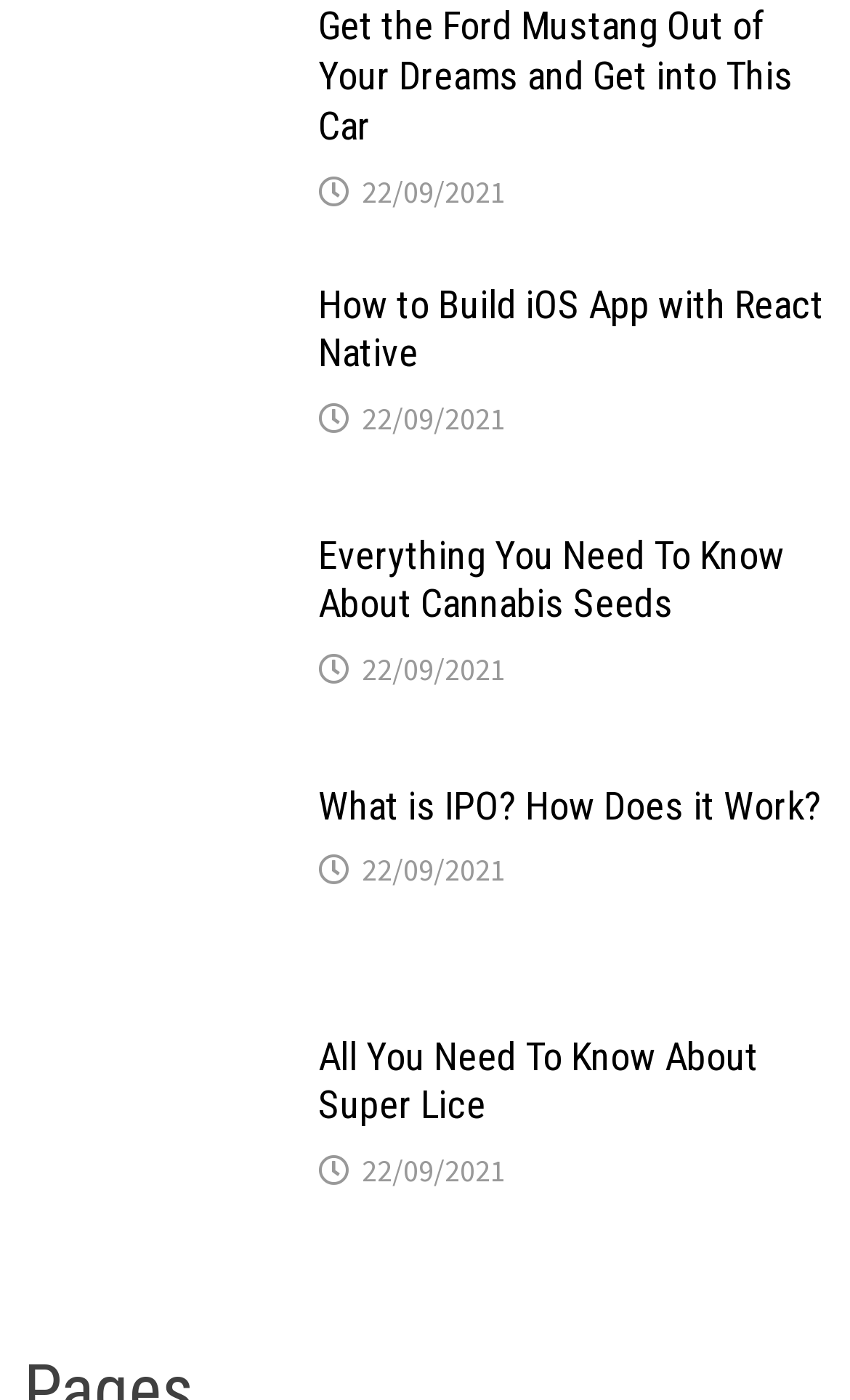Please identify the bounding box coordinates of the clickable area that will fulfill the following instruction: "Discover all about super lice". The coordinates should be in the format of four float numbers between 0 and 1, i.e., [left, top, right, bottom].

[0.029, 0.74, 0.336, 0.776]